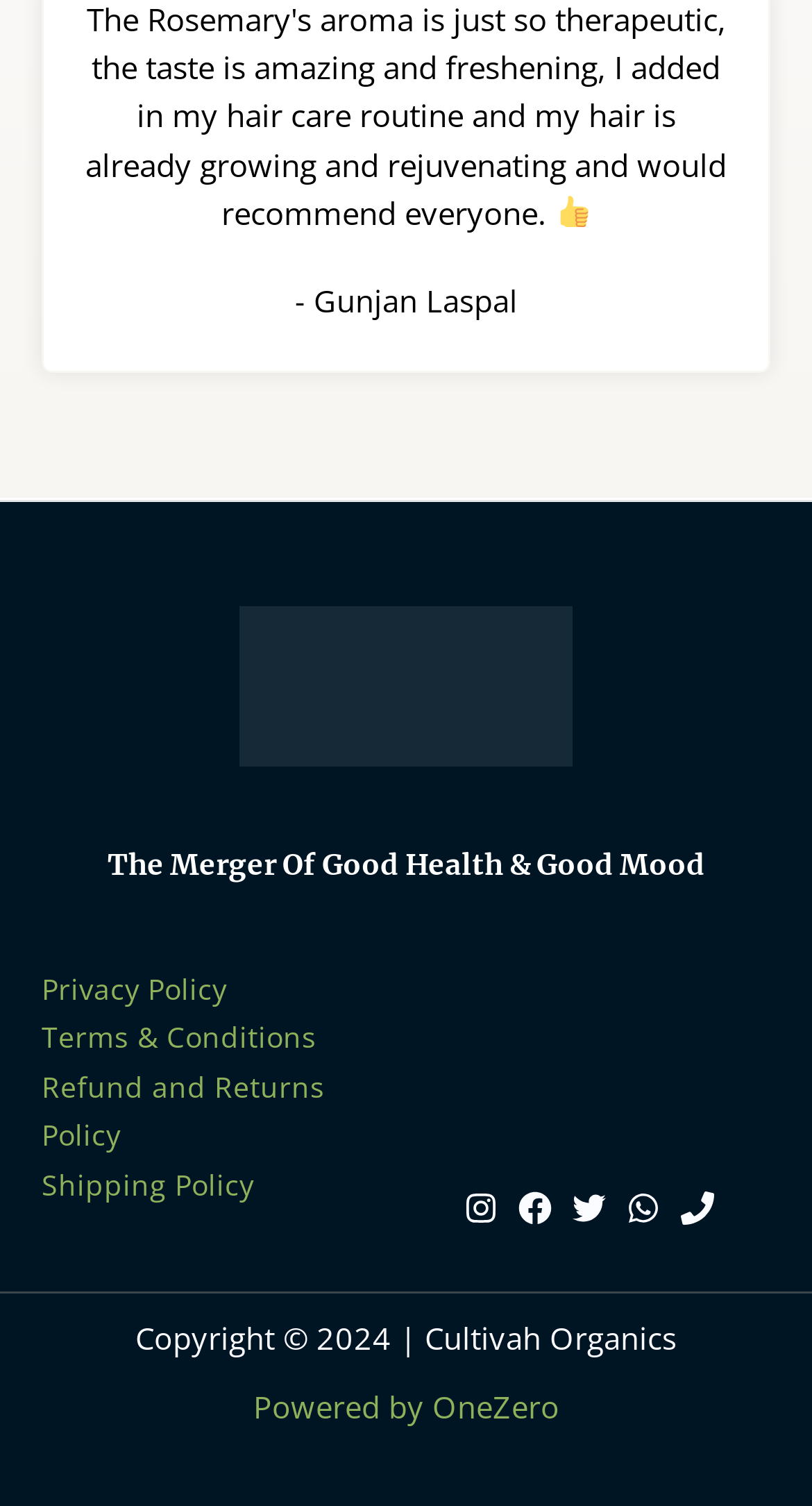How many navigation links are present?
Based on the visual details in the image, please answer the question thoroughly.

There are four navigation links present on the webpage, which can be identified by their respective link texts. These links are for Privacy Policy, Terms & Conditions, Refund and Returns Policy, and Shipping Policy, and are located in the navigation section with bounding box coordinates [0.051, 0.641, 0.5, 0.802].